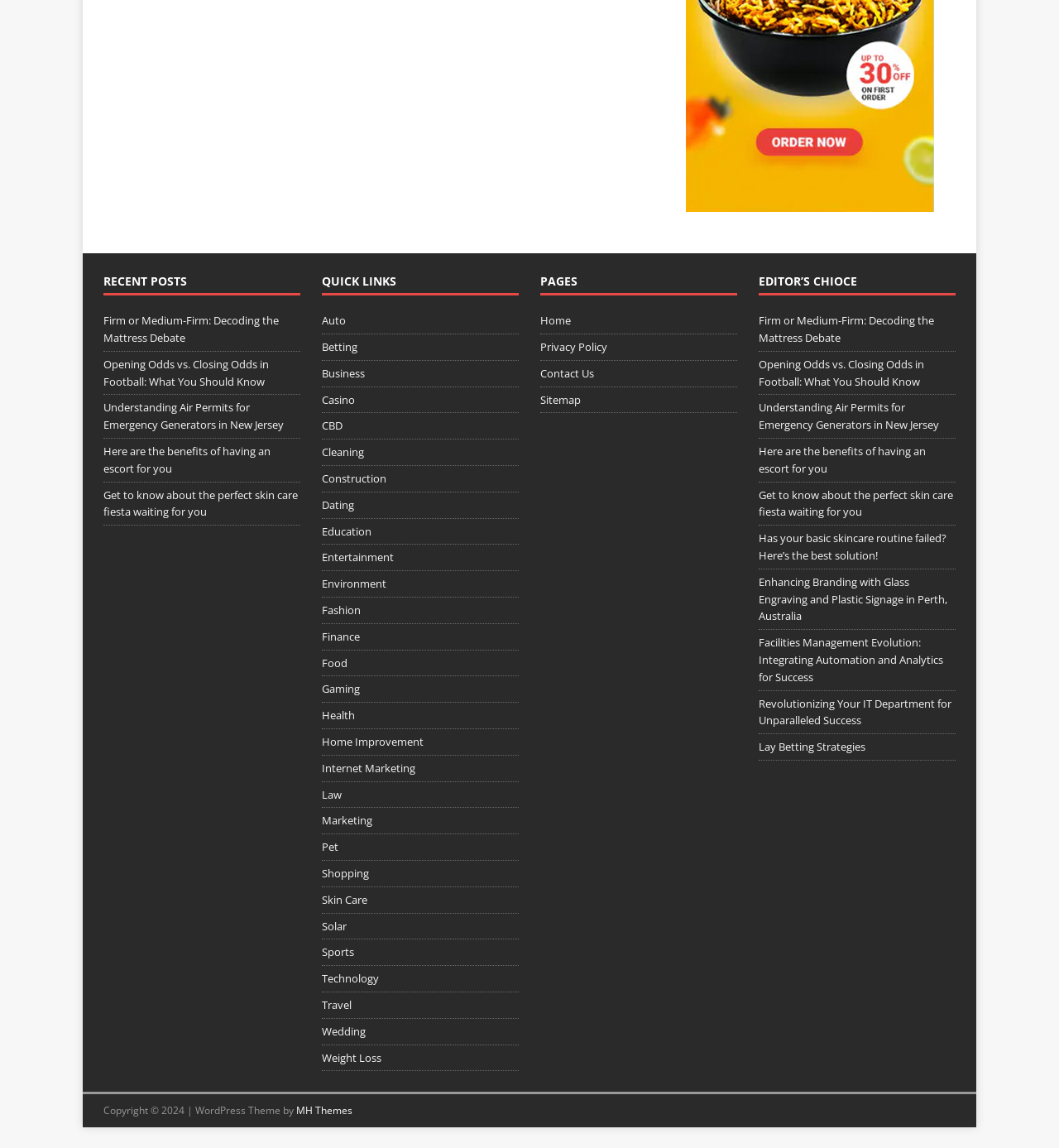Predict the bounding box of the UI element based on this description: "Lay Betting Strategies".

[0.716, 0.644, 0.817, 0.657]